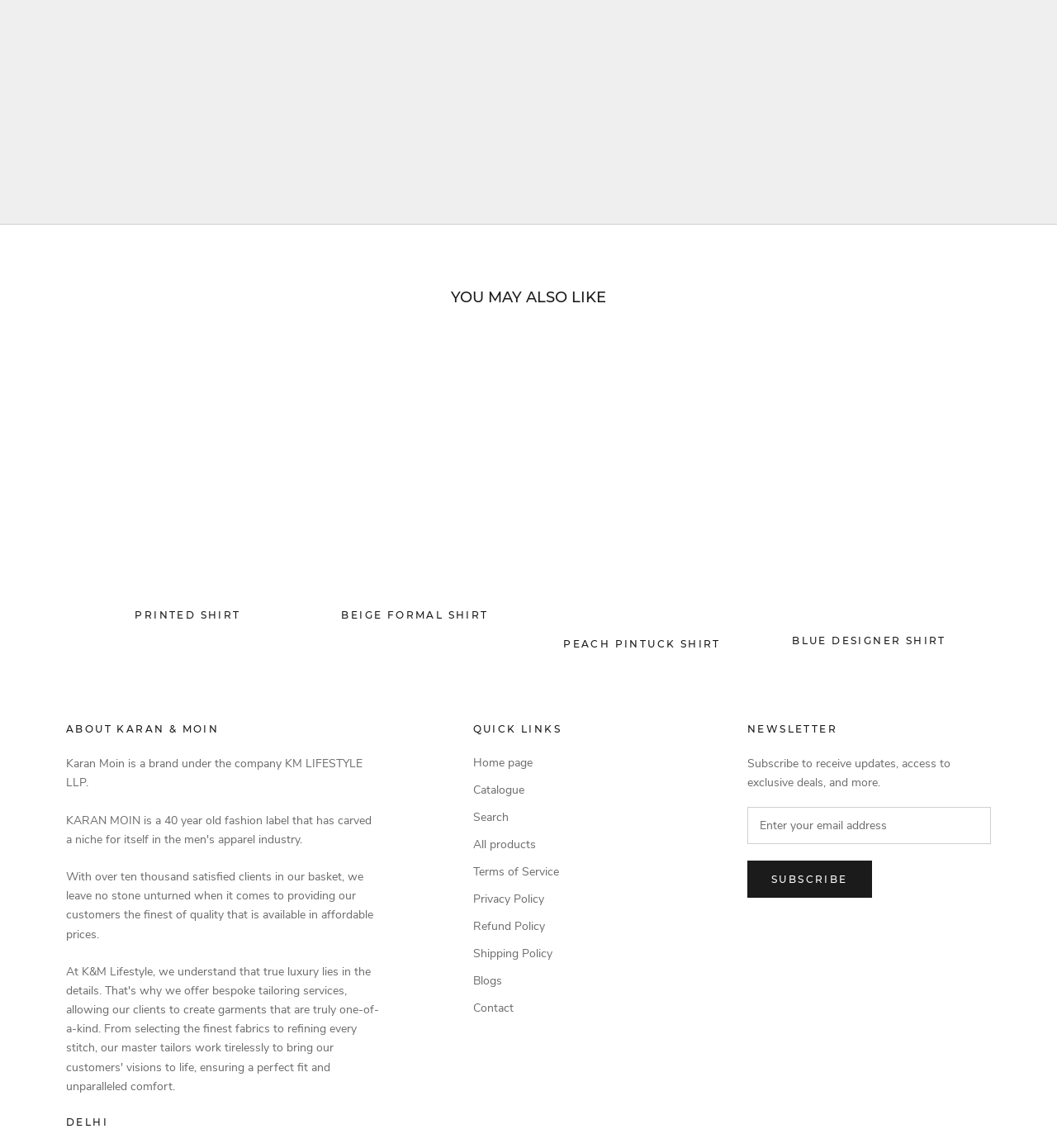How many quick links are available on the webpage?
Please look at the screenshot and answer using one word or phrase.

10